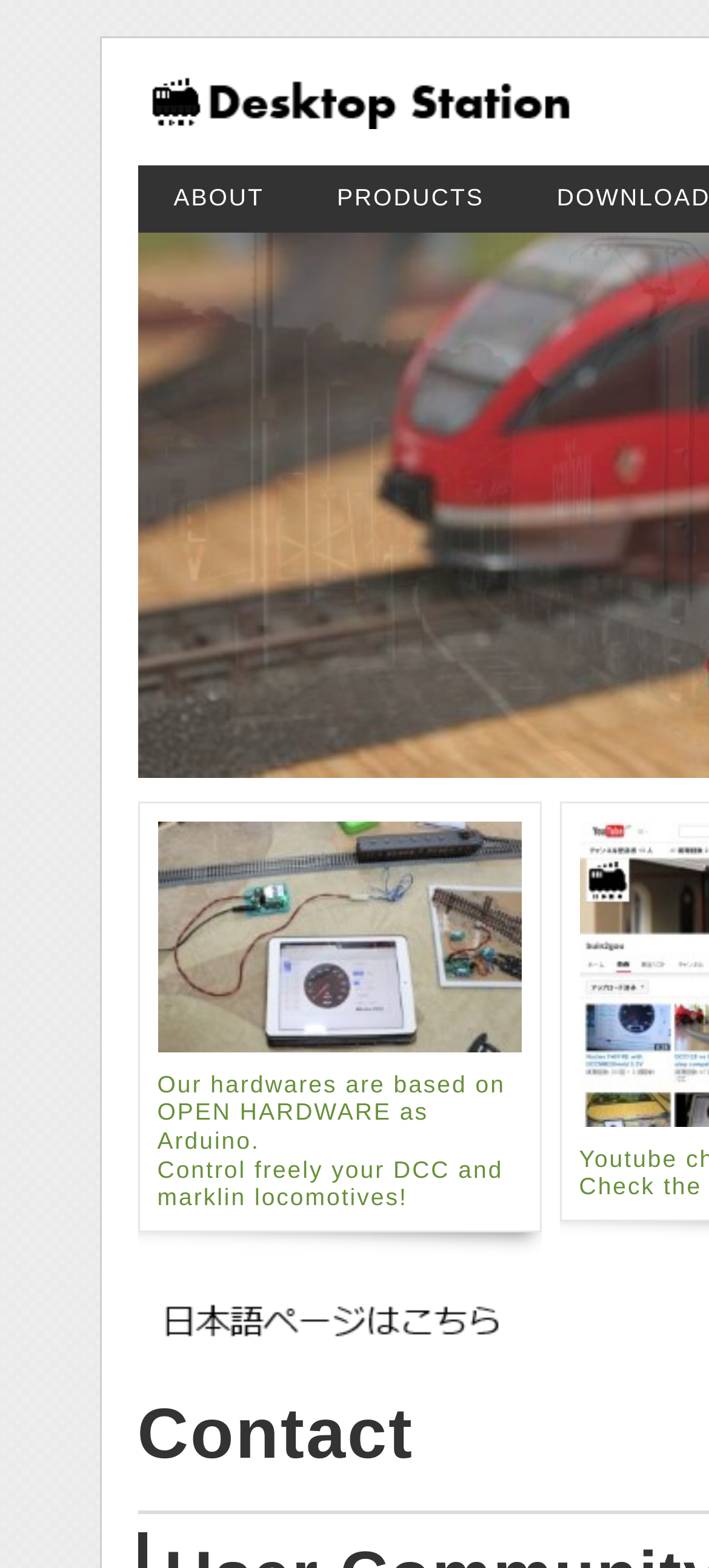Please respond to the question with a concise word or phrase:
What is the theme of the products mentioned on the webpage?

Model railway